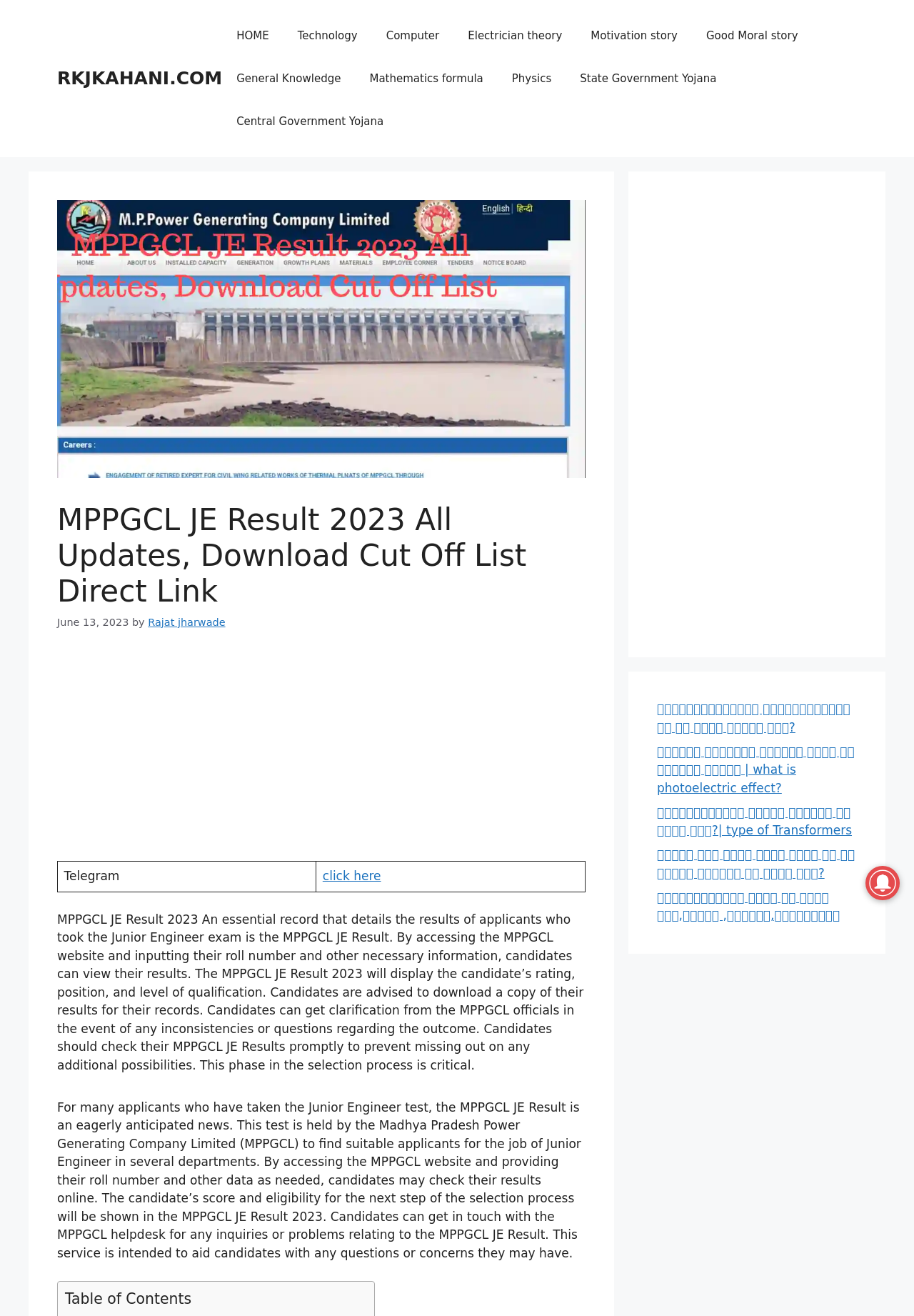What is the importance of checking MPPGCL JE Results promptly?
Please provide a detailed and thorough answer to the question.

Candidates should check their MPPGCL JE Results promptly to prevent missing out on any additional possibilities. This phase in the selection process is critical, and candidates should not delay in checking their results.